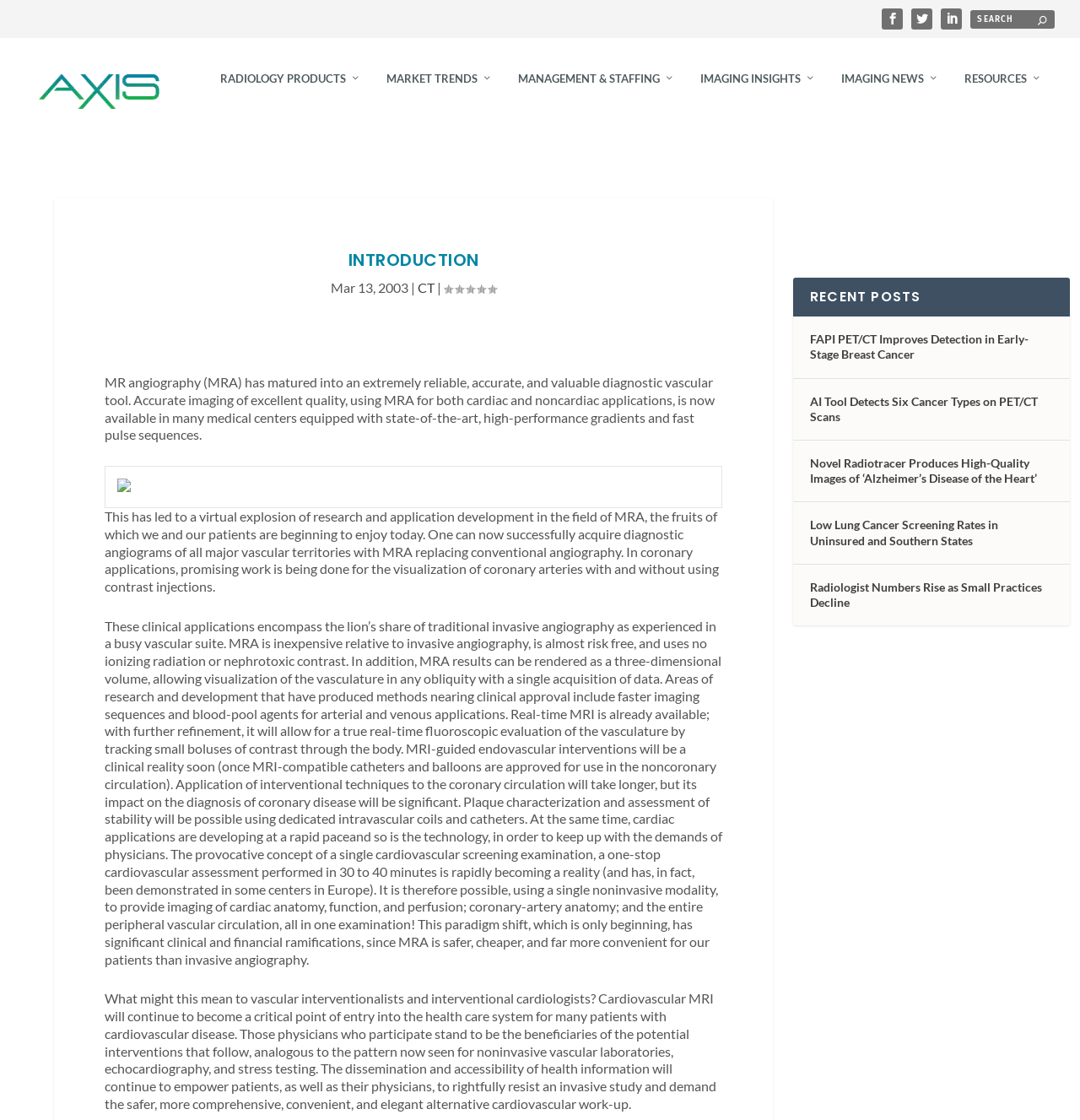Determine the bounding box coordinates for the area that should be clicked to carry out the following instruction: "Go to Axis Imaging News".

[0.023, 0.057, 0.16, 0.105]